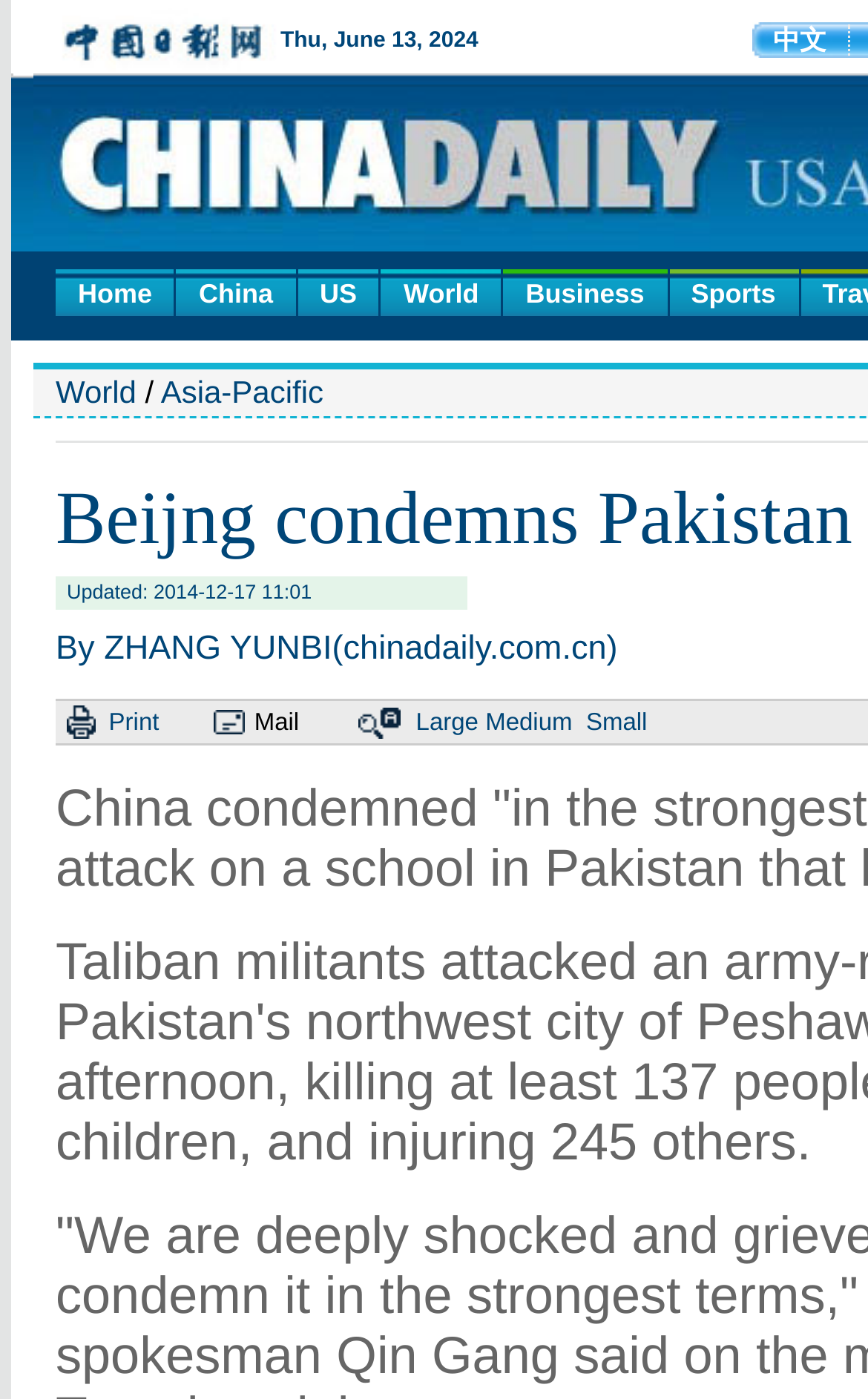What is the category of the news article?
Using the image, answer in one word or phrase.

Asia-Pacific